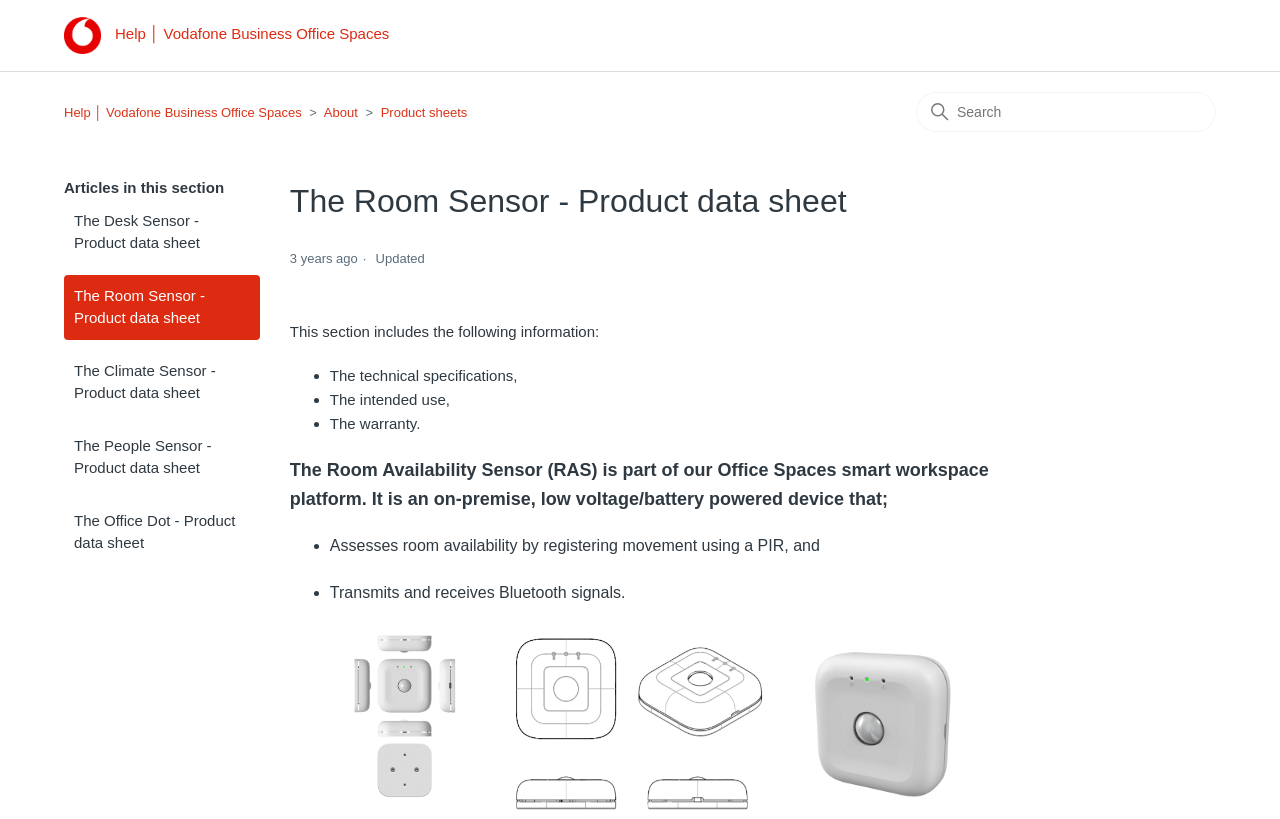Provide the bounding box coordinates for the specified HTML element described in this description: "aria-label="Search" name="query" placeholder="Search"". The coordinates should be four float numbers ranging from 0 to 1, in the format [left, top, right, bottom].

[0.716, 0.112, 0.95, 0.161]